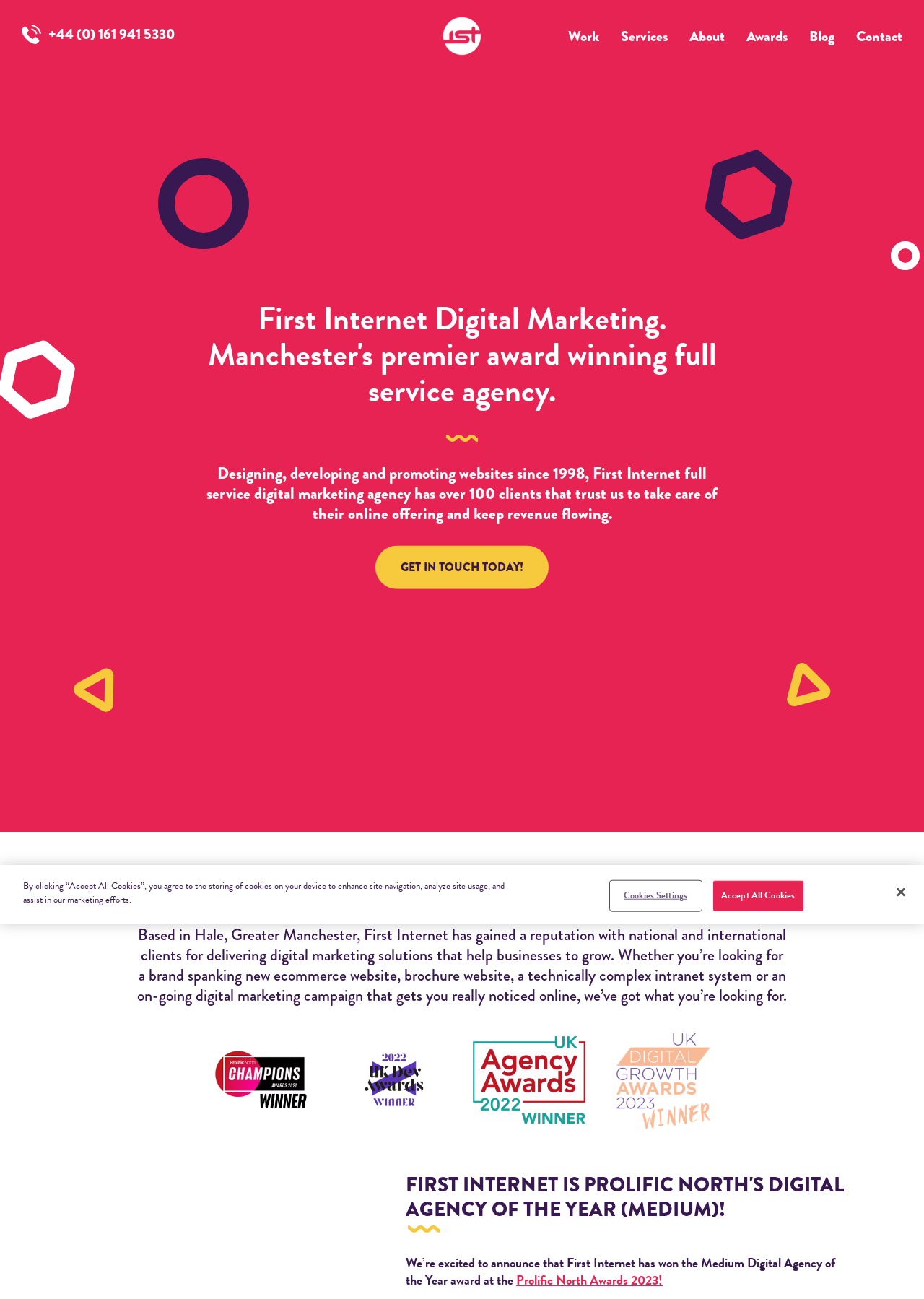Locate the bounding box coordinates of the element that should be clicked to fulfill the instruction: "Click on Home".

None